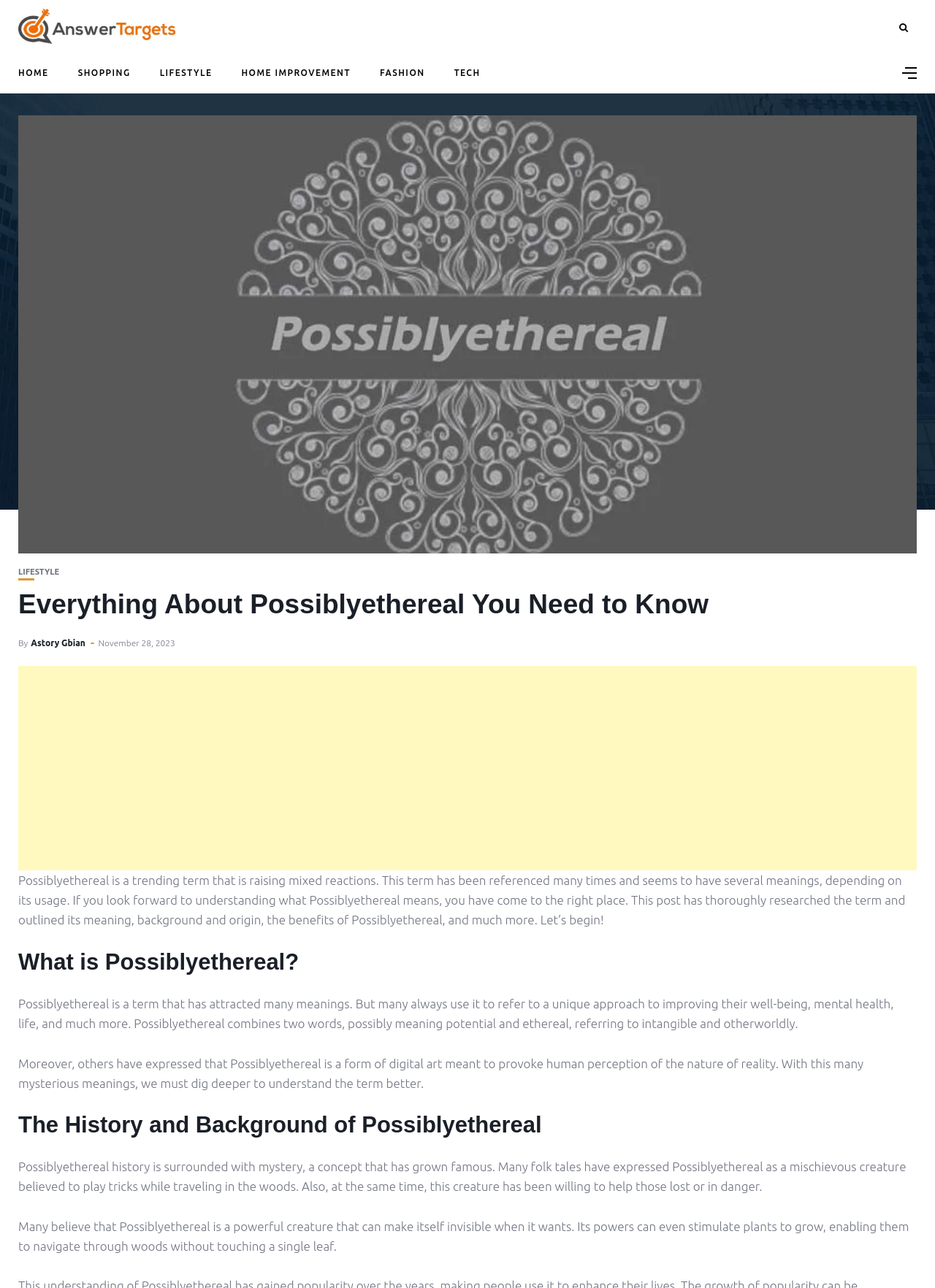Generate a thorough caption detailing the webpage content.

The webpage is about the term "Possiblyethereal" and its various meanings. At the top, there is a navigation menu with links to "HOME", "SHOPPING", "LIFESTYLE", "HOME IMPROVEMENT", "FASHION", and "TECH". Below the navigation menu, there is a large image related to "Possiblyethereal" that takes up most of the width of the page.

The main content of the page starts with a heading that reads "Everything About Possiblyethereal You Need to Know". Below the heading, there is a byline that reads "By Astory Gbian" and a date "November 28, 2023". 

The main article is divided into sections, each with its own heading. The first section is "What is Possiblyethereal?" which explains that the term has multiple meanings, including a unique approach to improving well-being and mental health, and a form of digital art meant to provoke human perception of reality.

The next section is "The History and Background of Possiblyethereal" which delves into the mysterious history of the term, including folk tales about a mischievous creature that can play tricks and help those in need. The section also describes the creature's powers, including making itself invisible and stimulating plant growth.

Throughout the page, there are several links and images, including an "Answer Targets" link and image at the top, and an advertisement iframe in the middle of the page.